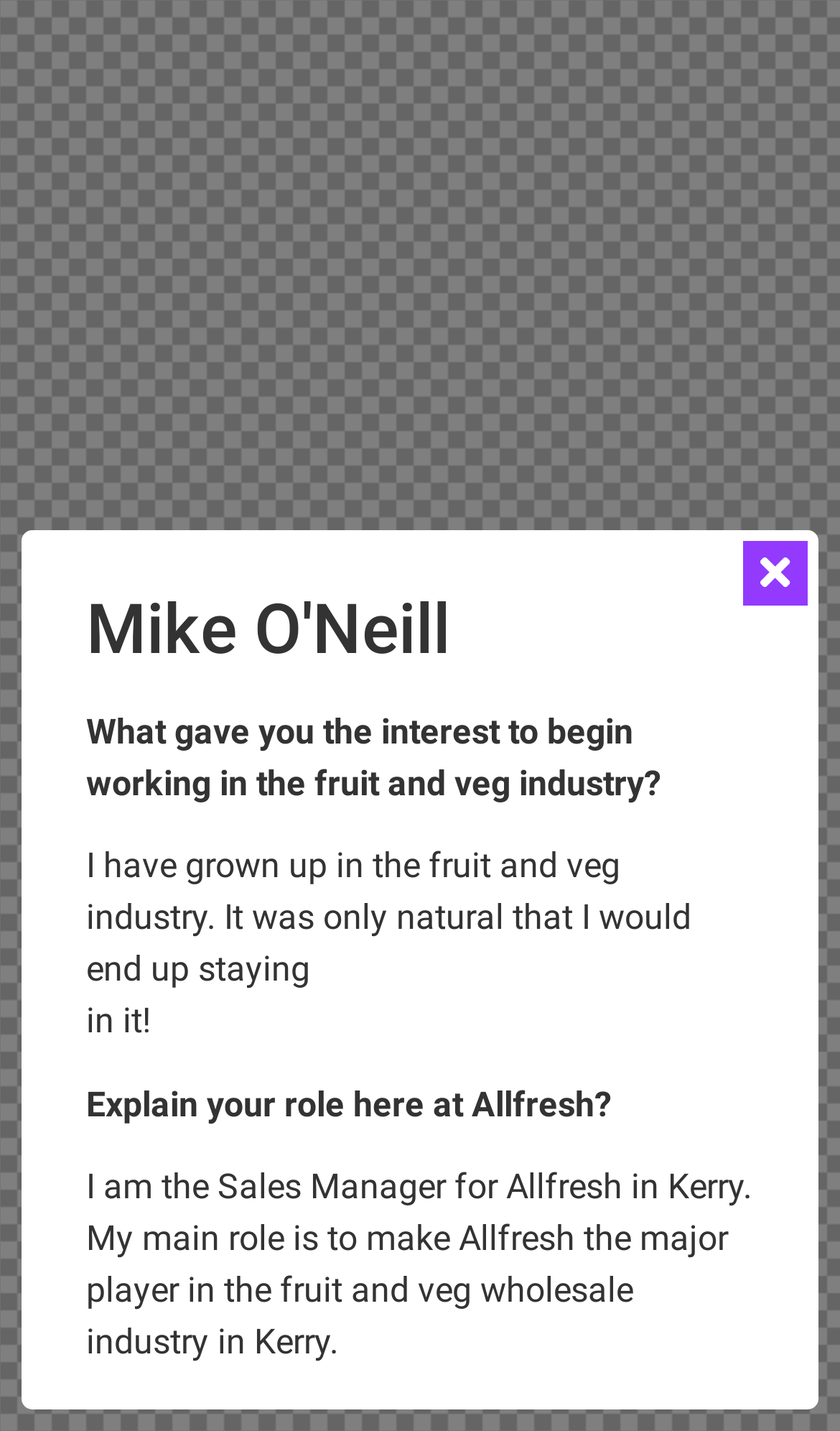Based on the image, provide a detailed and complete answer to the question: 
Where is Mike based?

The text on the webpage mentions 'Allfresh in Kerry', indicating that Mike is based in Kerry.